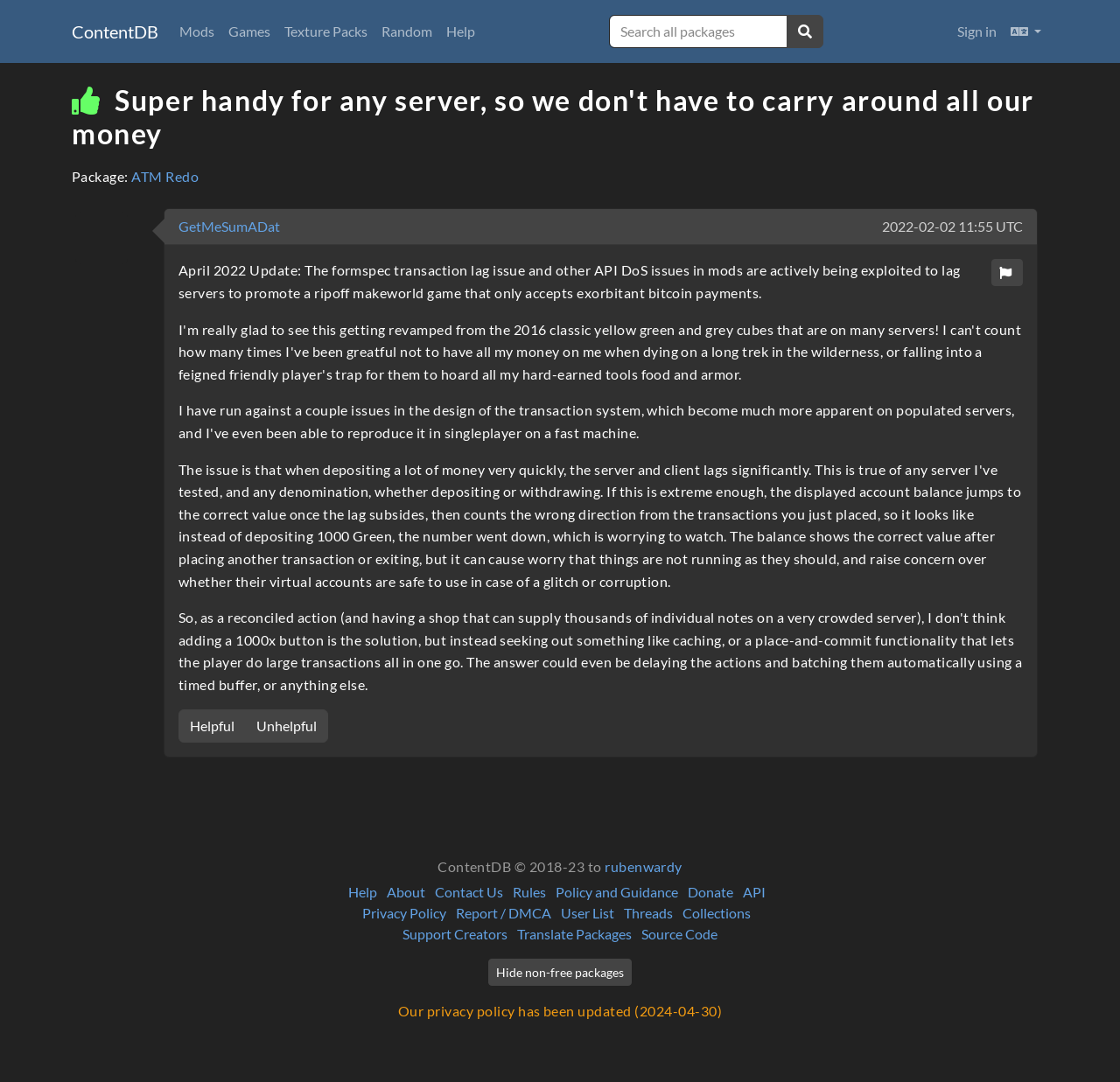What type of content is available on this website?
Answer the question with a detailed and thorough explanation.

The top navigation bar lists various types of content available on the website, including Mods, Games, Texture Packs, and more, indicating that the website is a platform for hosting and sharing different types of digital content.